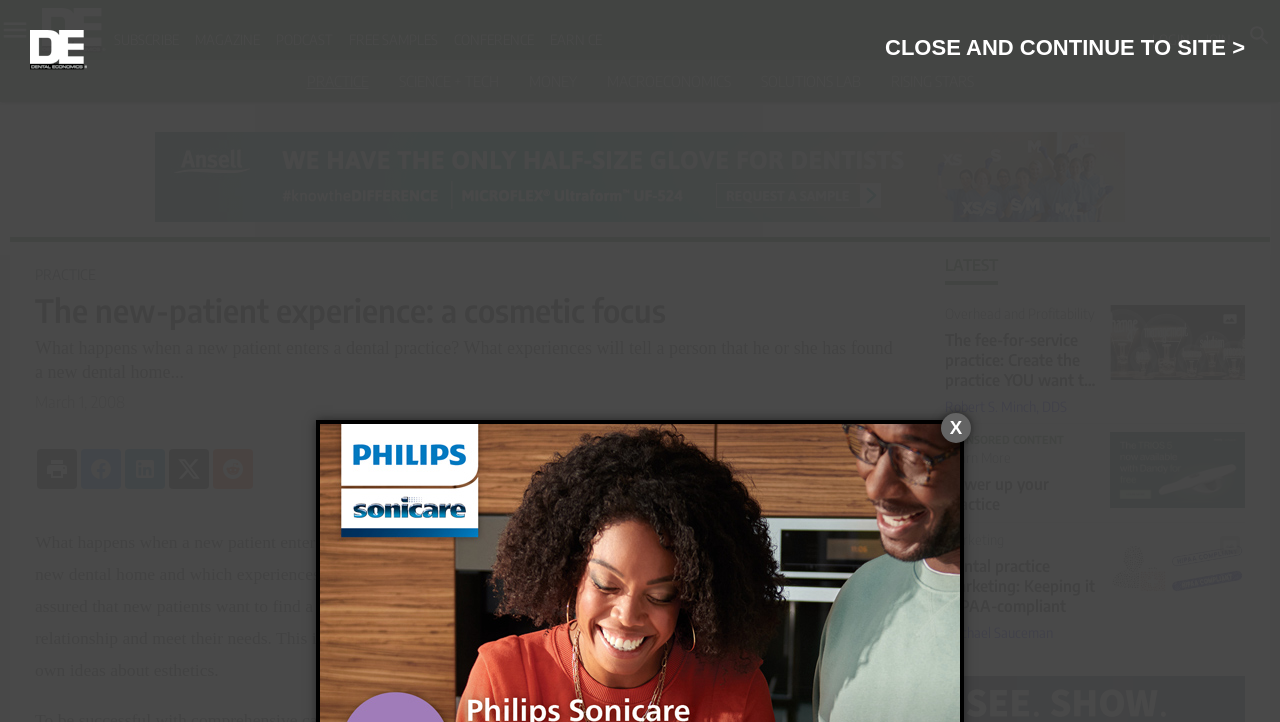Provide a brief response to the question using a single word or phrase: 
What is the name of the author of the second 'LATEST' article?

Robert S. Minch, DDS